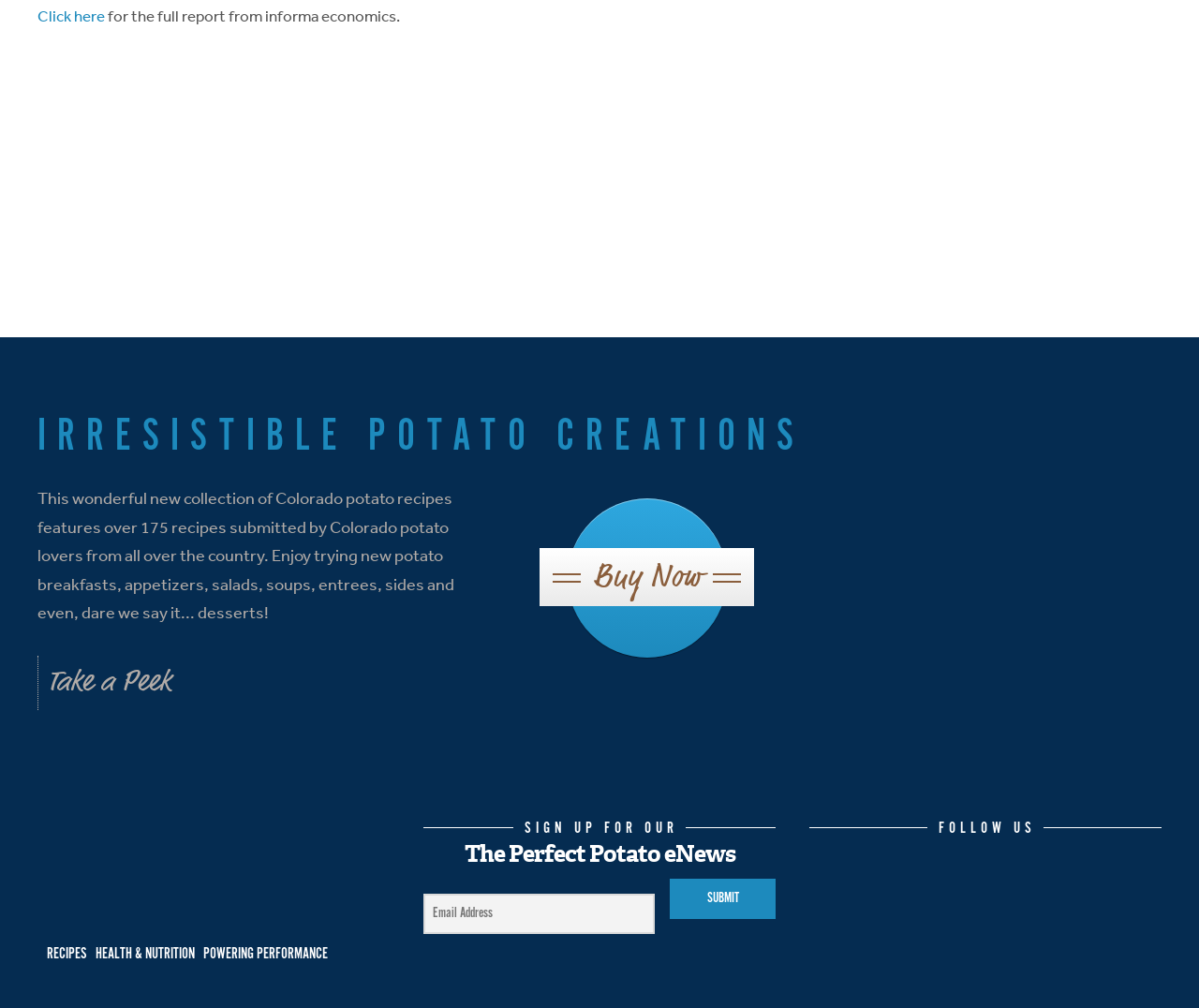Give a succinct answer to this question in a single word or phrase: 
What is the theme of the image at the bottom-right corner?

Potatoes